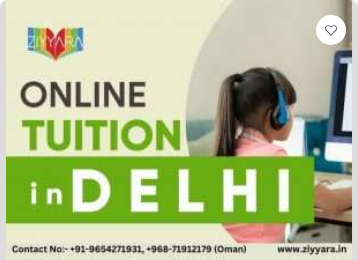Give a detailed account of the visual elements in the image.

The image promotes online tuition services offered by Ziyyara in Delhi. A young student, wearing headphones and focused on a computer screen, embodies the essence of virtual learning. The background features vibrant colors, emphasizing the words "ONLINE TUITION" prominently highlighted in green, while "in DELHI" stands out in larger, white letters. The Ziyyara logo is displayed at the top, representing the brand. Contact information is also provided at the bottom, including phone numbers for inquiries. This visual captures the modern approach to education, showcasing the convenience and accessibility of online tutoring.